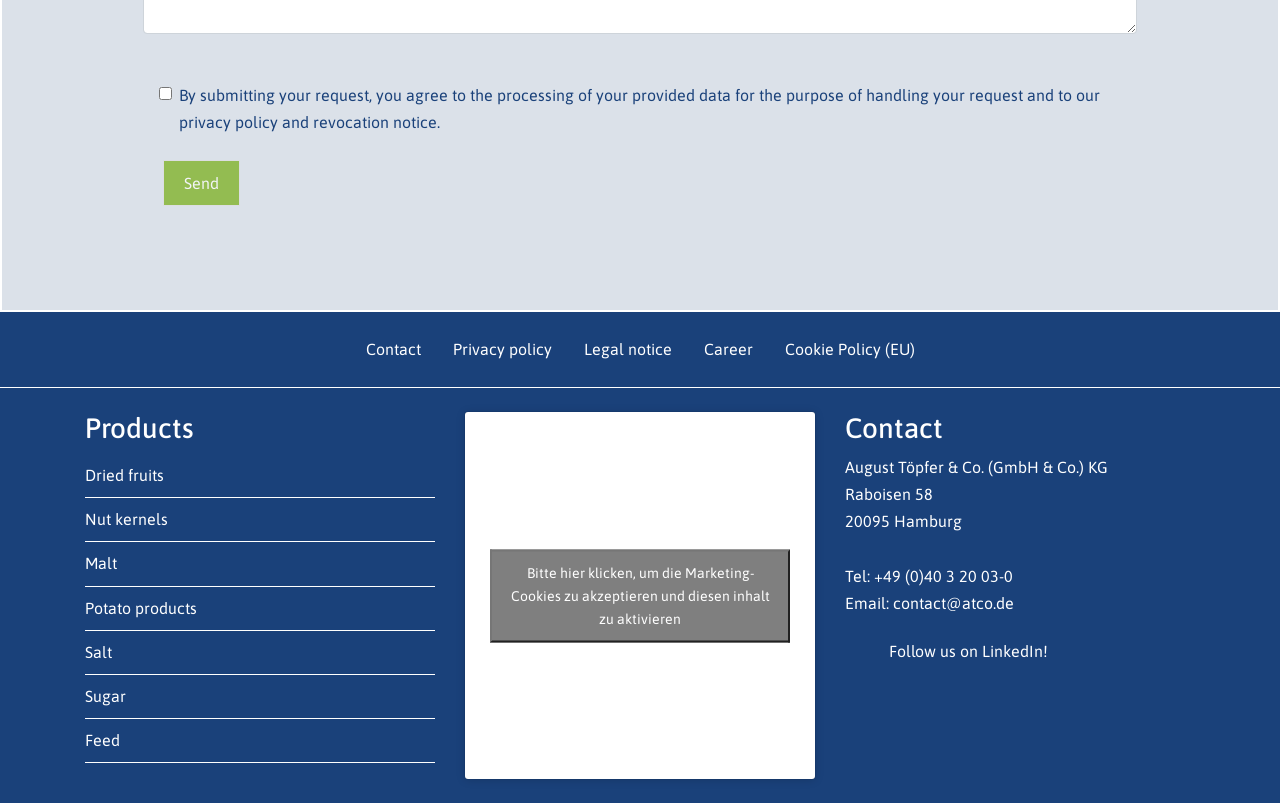Please locate the bounding box coordinates of the element that should be clicked to achieve the given instruction: "Click the 'contact@atco.de' email link".

[0.698, 0.74, 0.792, 0.762]